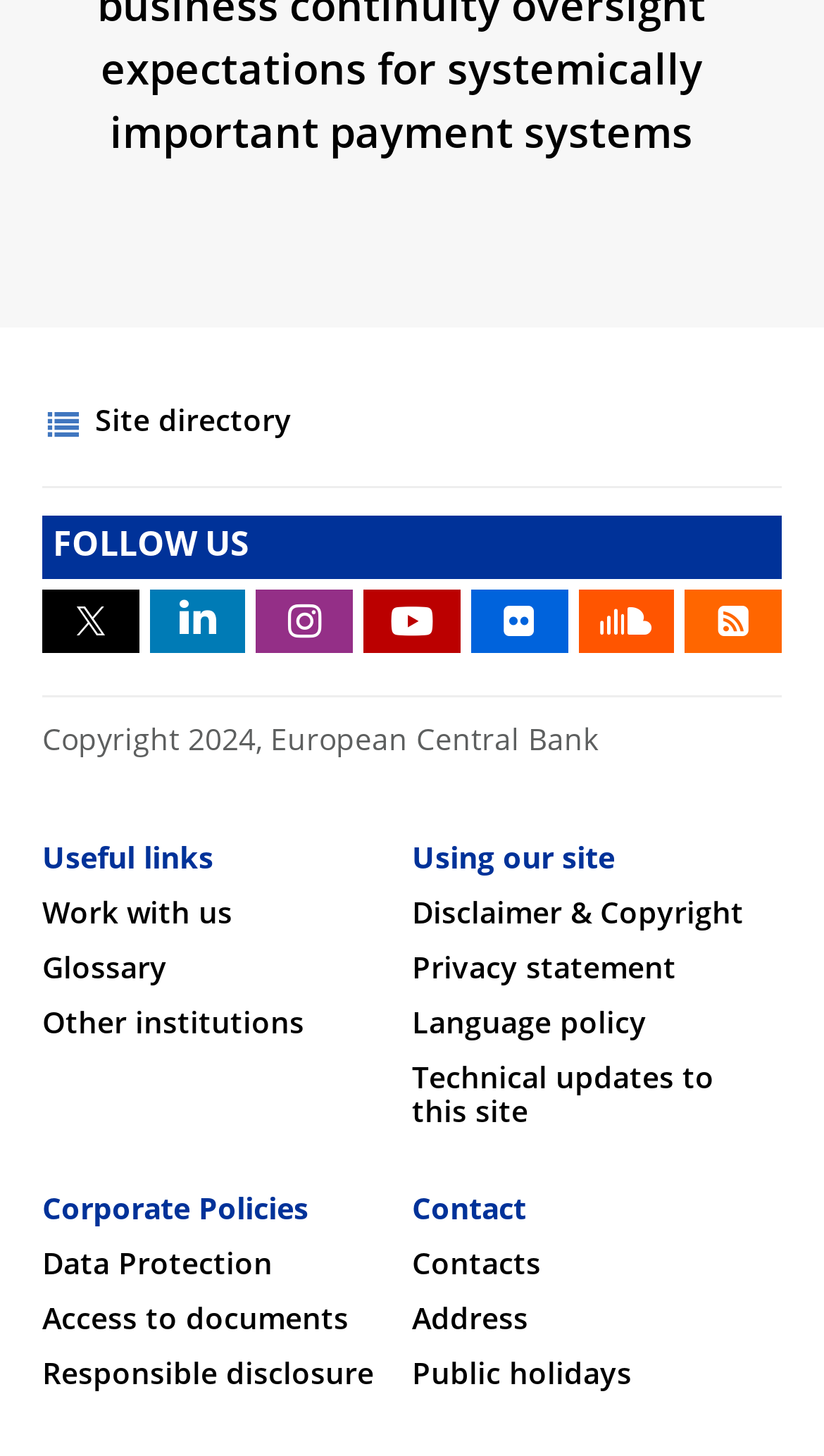Determine the bounding box coordinates of the element's region needed to click to follow the instruction: "View site directory". Provide these coordinates as four float numbers between 0 and 1, formatted as [left, top, right, bottom].

[0.115, 0.268, 0.354, 0.315]